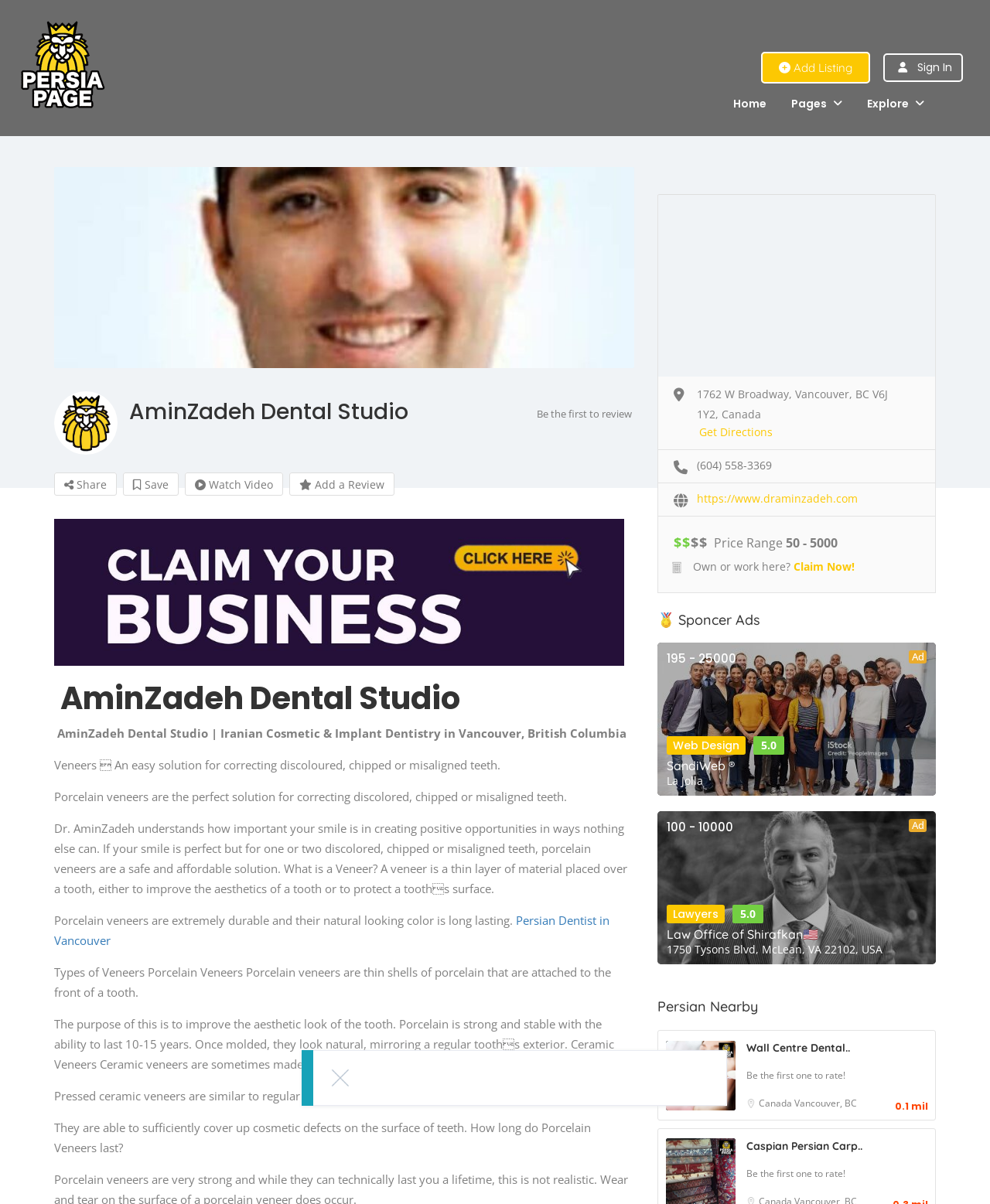Locate the primary headline on the webpage and provide its text.

AminZadeh Dental Studio